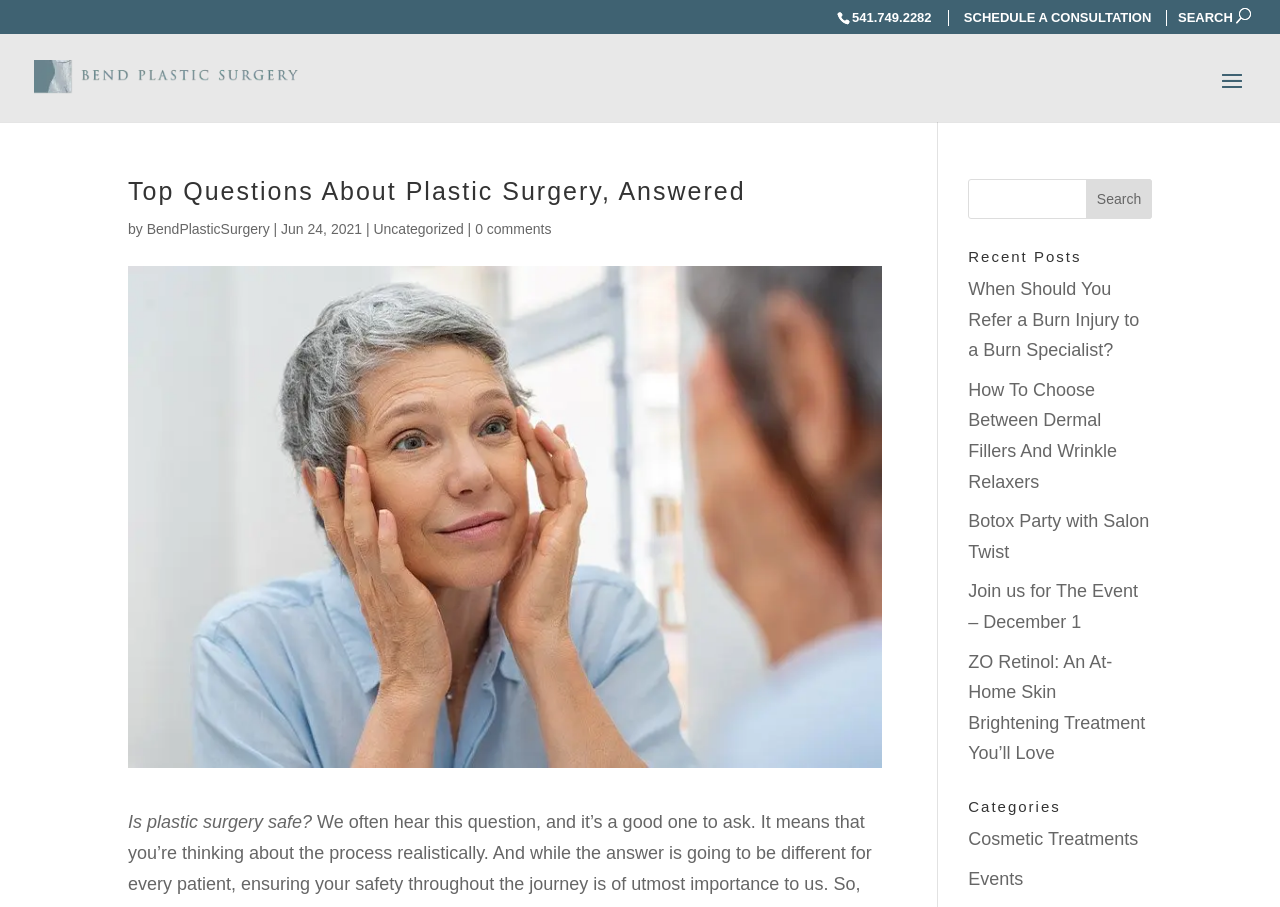Locate the bounding box coordinates of the UI element described by: "name="s" placeholder="Search …" title="Search for:"". The bounding box coordinates should consist of four float numbers between 0 and 1, i.e., [left, top, right, bottom].

[0.053, 0.036, 0.953, 0.039]